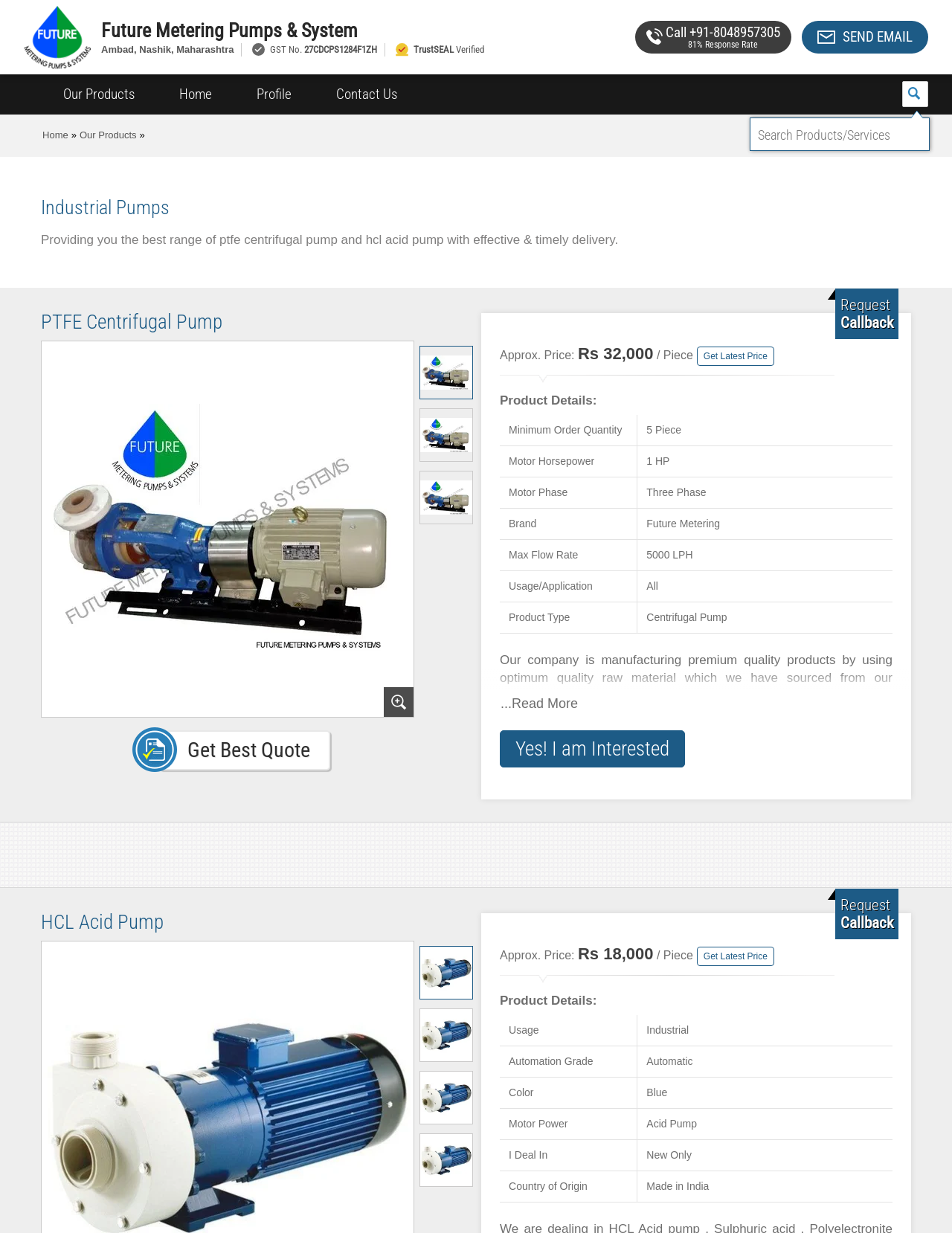Provide the bounding box coordinates of the HTML element described by the text: "alt="HCL Acid Pump"".

[0.441, 0.818, 0.496, 0.861]